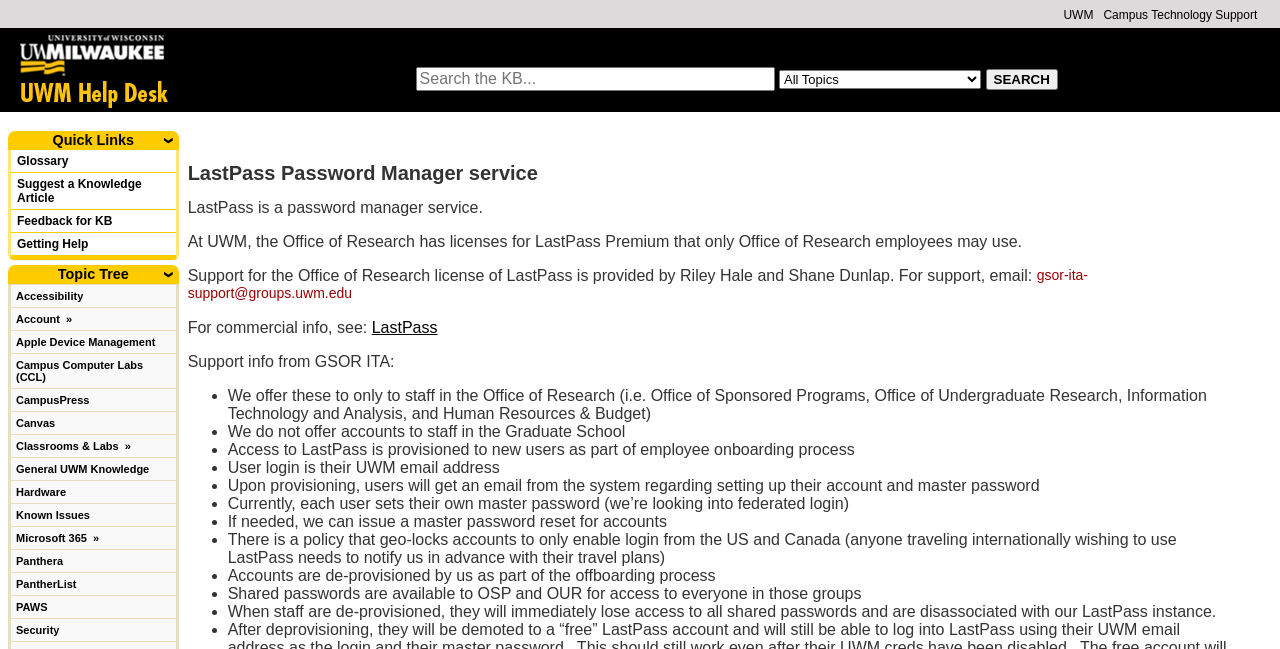Provide your answer to the question using just one word or phrase: Who can use the LastPass Premium licenses?

Office of Research employees